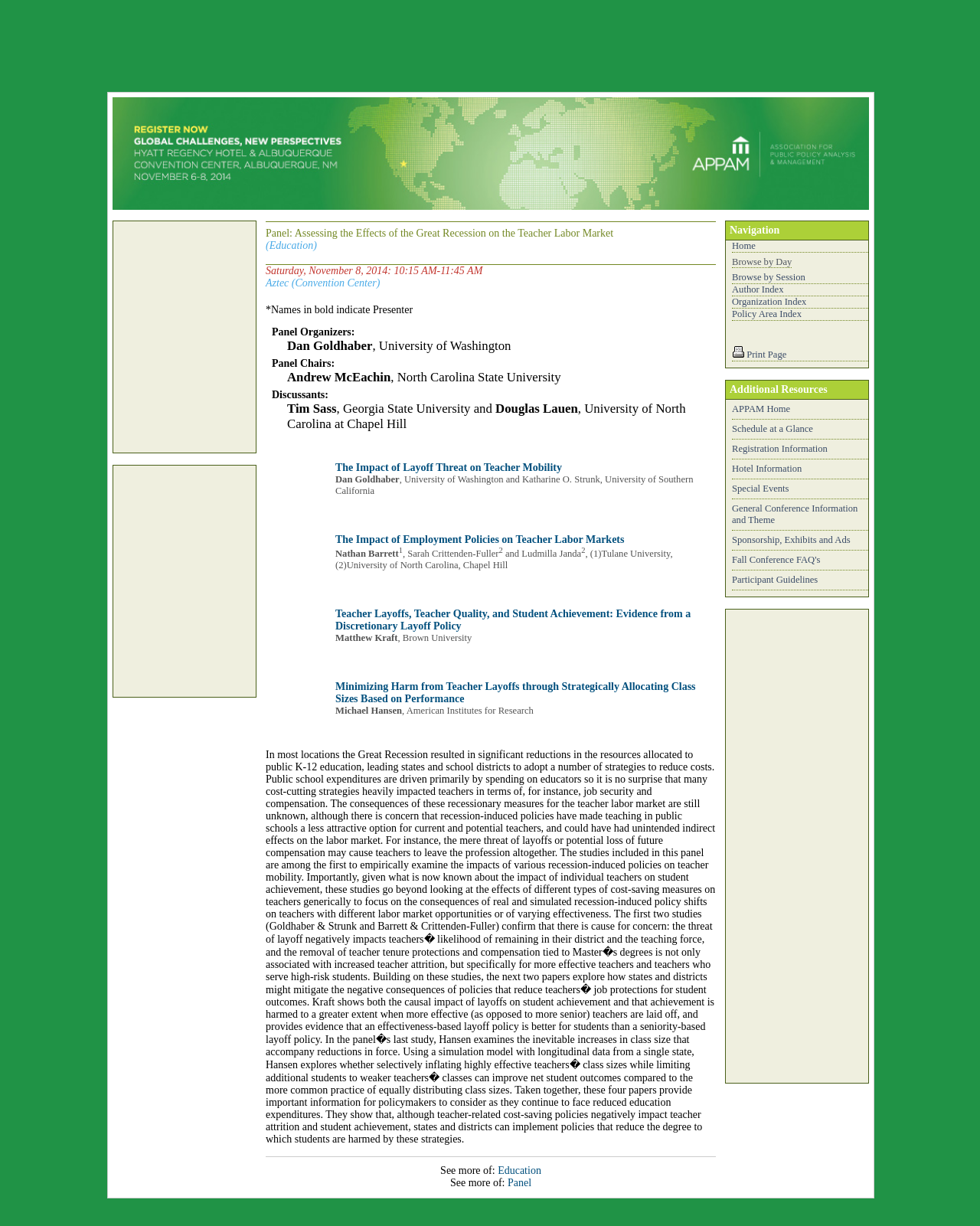Identify the bounding box coordinates for the region to click in order to carry out this instruction: "View the schedule at a glance". Provide the coordinates using four float numbers between 0 and 1, formatted as [left, top, right, bottom].

[0.747, 0.345, 0.83, 0.354]